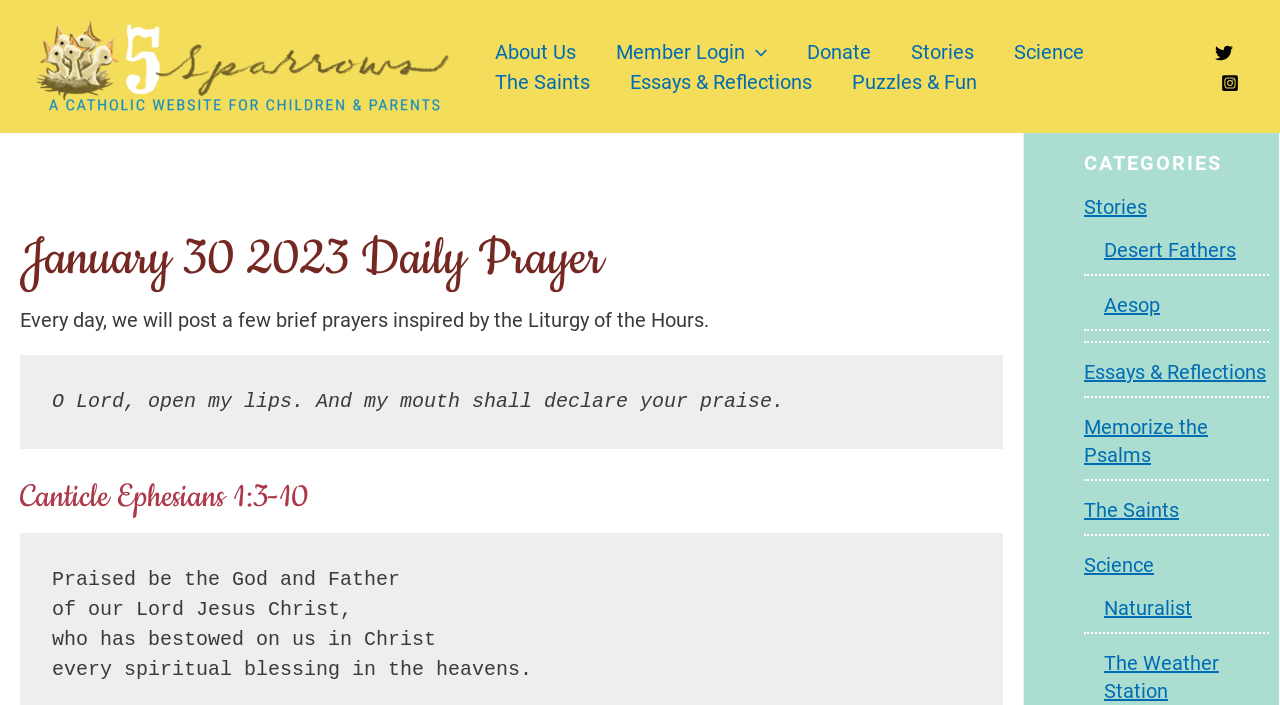Provide a brief response to the question below using one word or phrase:
What is the title of the daily prayer for January 30, 2023?

January 30 2023 Daily Prayer